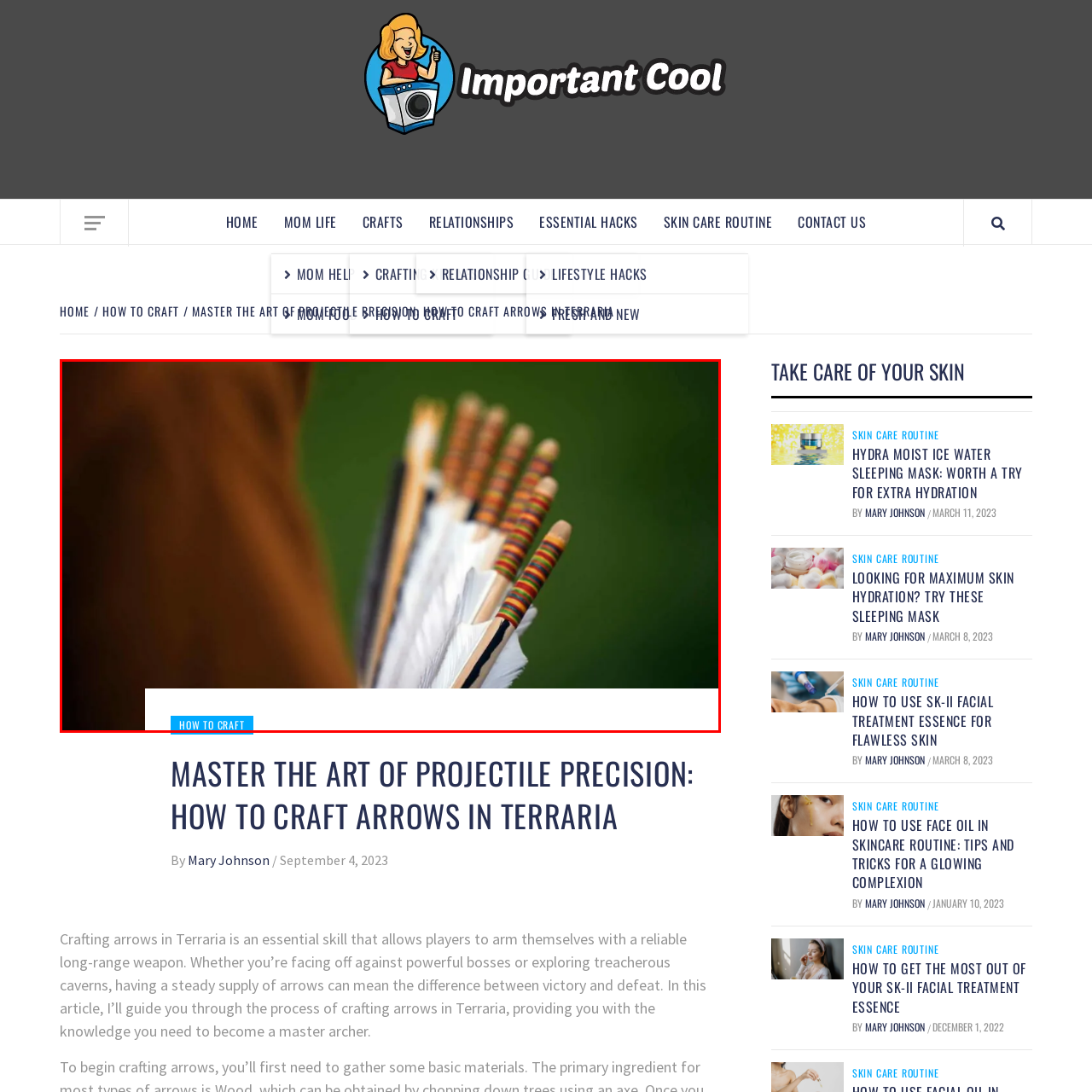Write a detailed description of the image enclosed in the red-bordered box.

The image showcases a close-up of a beautifully crafted quiver of arrows, held by an individual dressed in warm, earthy tones. The arrows feature vibrant, striped fletchings and well-crafted wooden shafts, emphasizing traditional craftsmanship. This striking visual is part of an article titled "Master the Art of Projectile Precision: How to Craft Arrows in Terraria," indicating a focus on both the artistic and practical aspects of crafting arrows, crucial for players seeking to enhance their skills in the game. The background is a soft green, adding a natural ambiance to the scene, perfectly aligning with the theme of crafting and exploration.